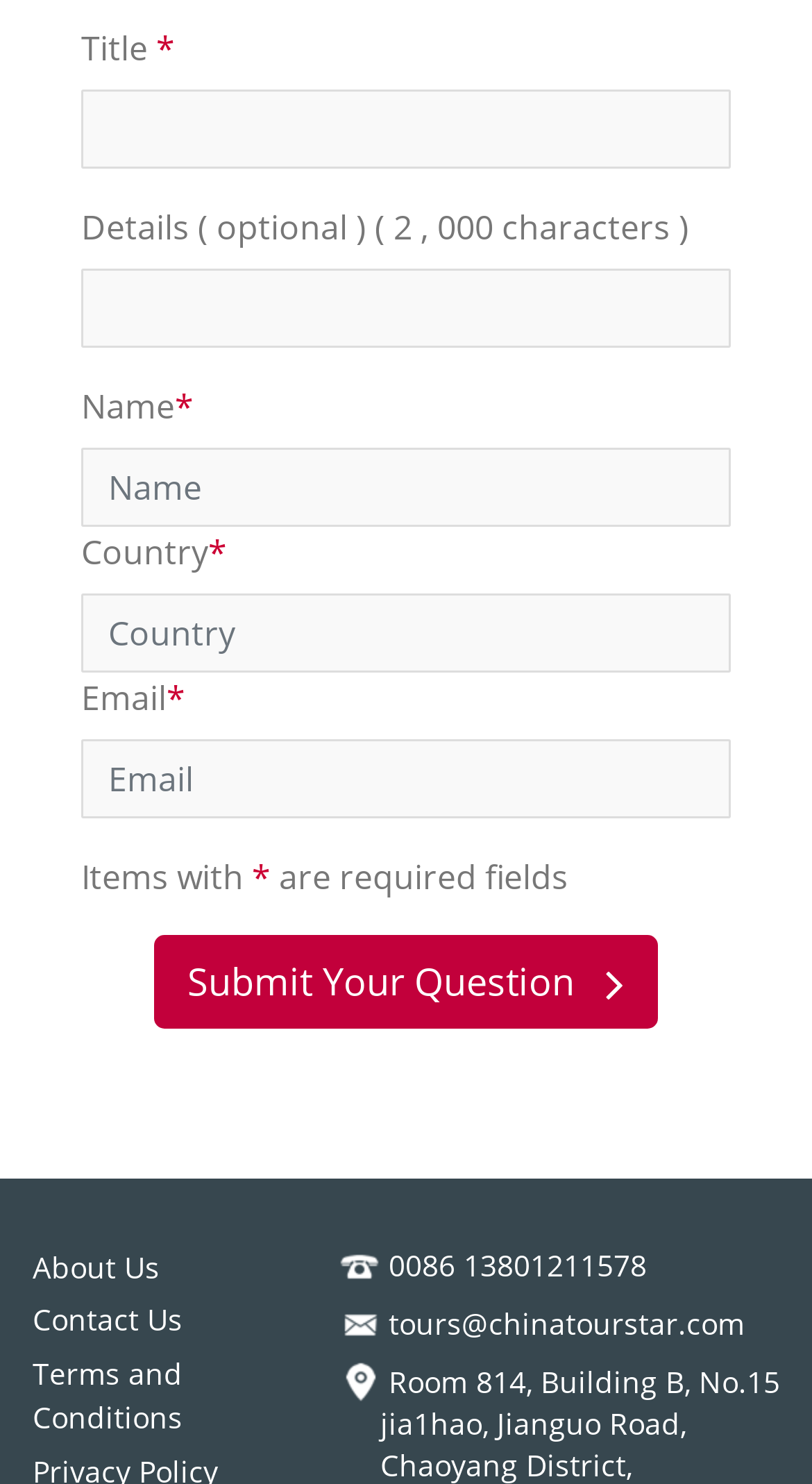Identify the bounding box coordinates of the specific part of the webpage to click to complete this instruction: "Submit your question".

[0.19, 0.63, 0.81, 0.693]